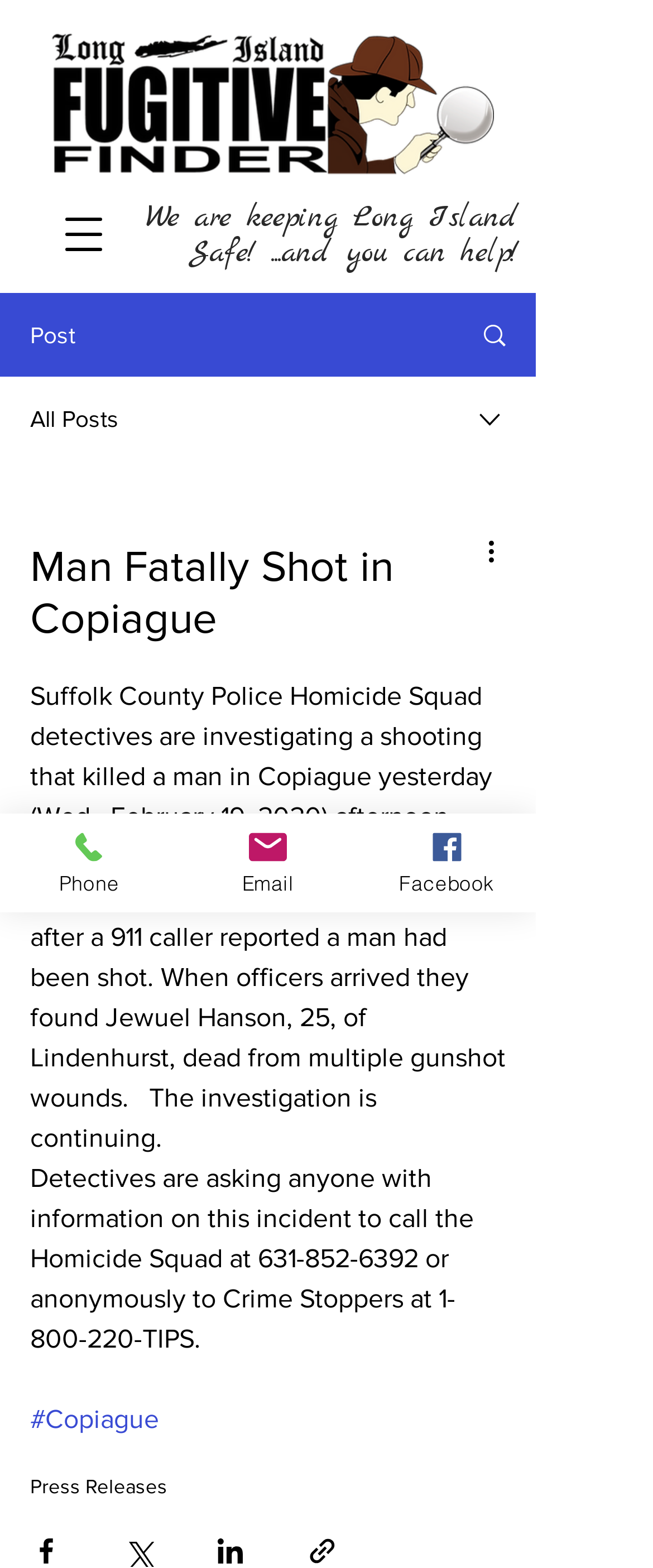Determine the bounding box for the described UI element: "aria-label="Share via LinkedIn"".

[0.328, 0.979, 0.377, 1.0]